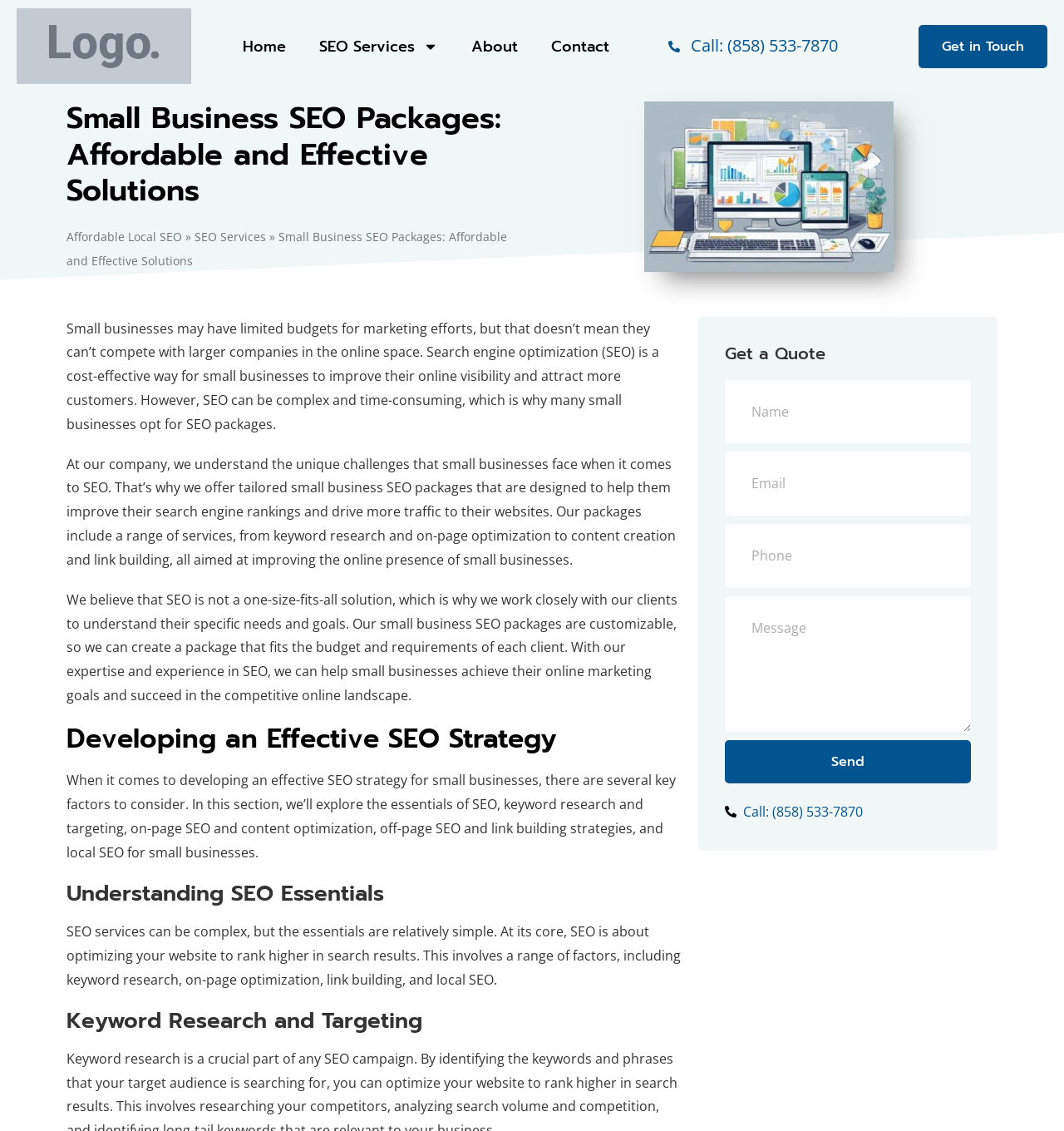Find the bounding box of the UI element described as follows: "APEC-Canada Growing Business Partnership (MSMEs)".

None